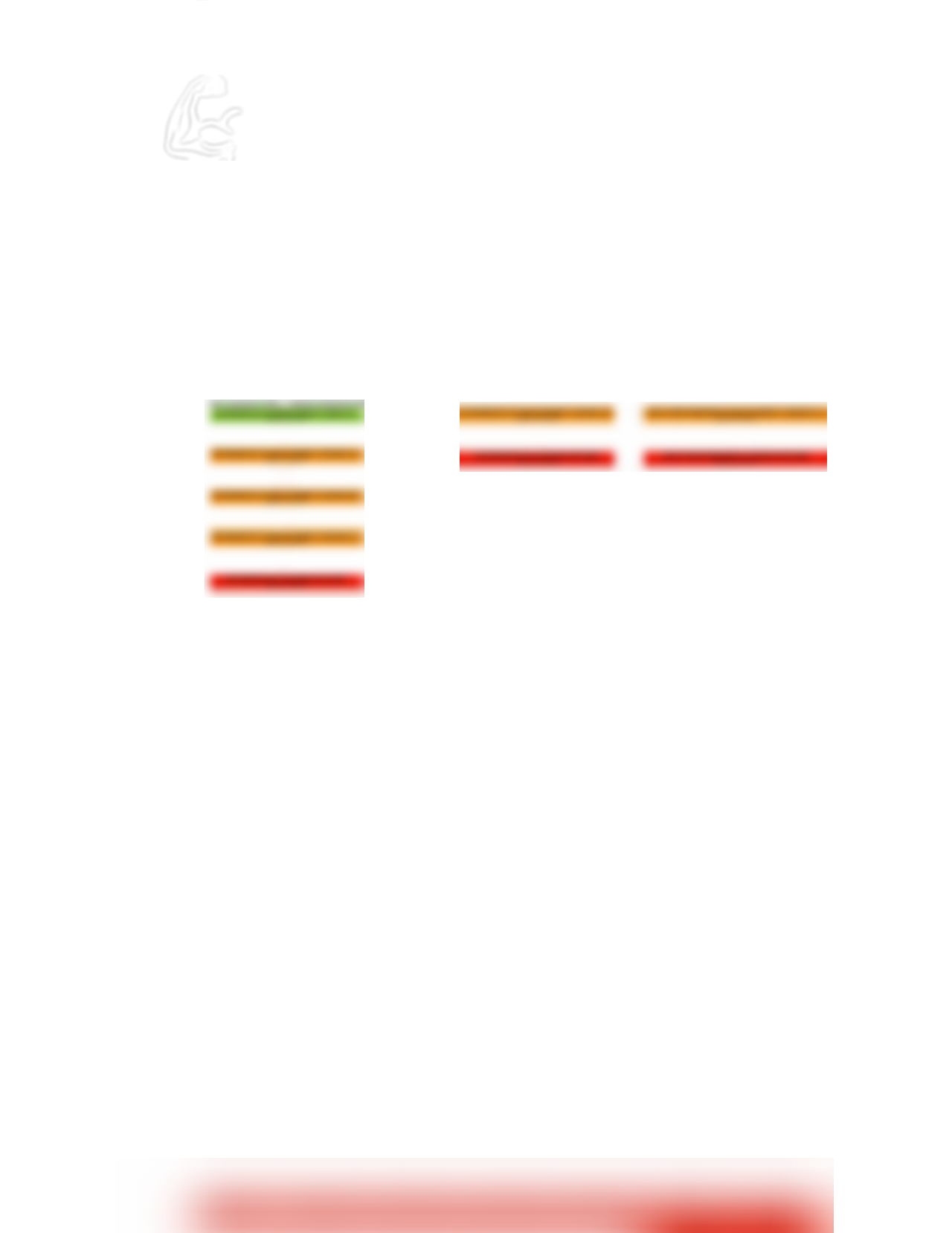Pinpoint the bounding box coordinates of the element that must be clicked to accomplish the following instruction: "Select the 'INTERMEDIATE RED' button". The coordinates should be in the format of four float numbers between 0 and 1, i.e., [left, top, right, bottom].

[0.198, 0.623, 0.32, 0.647]